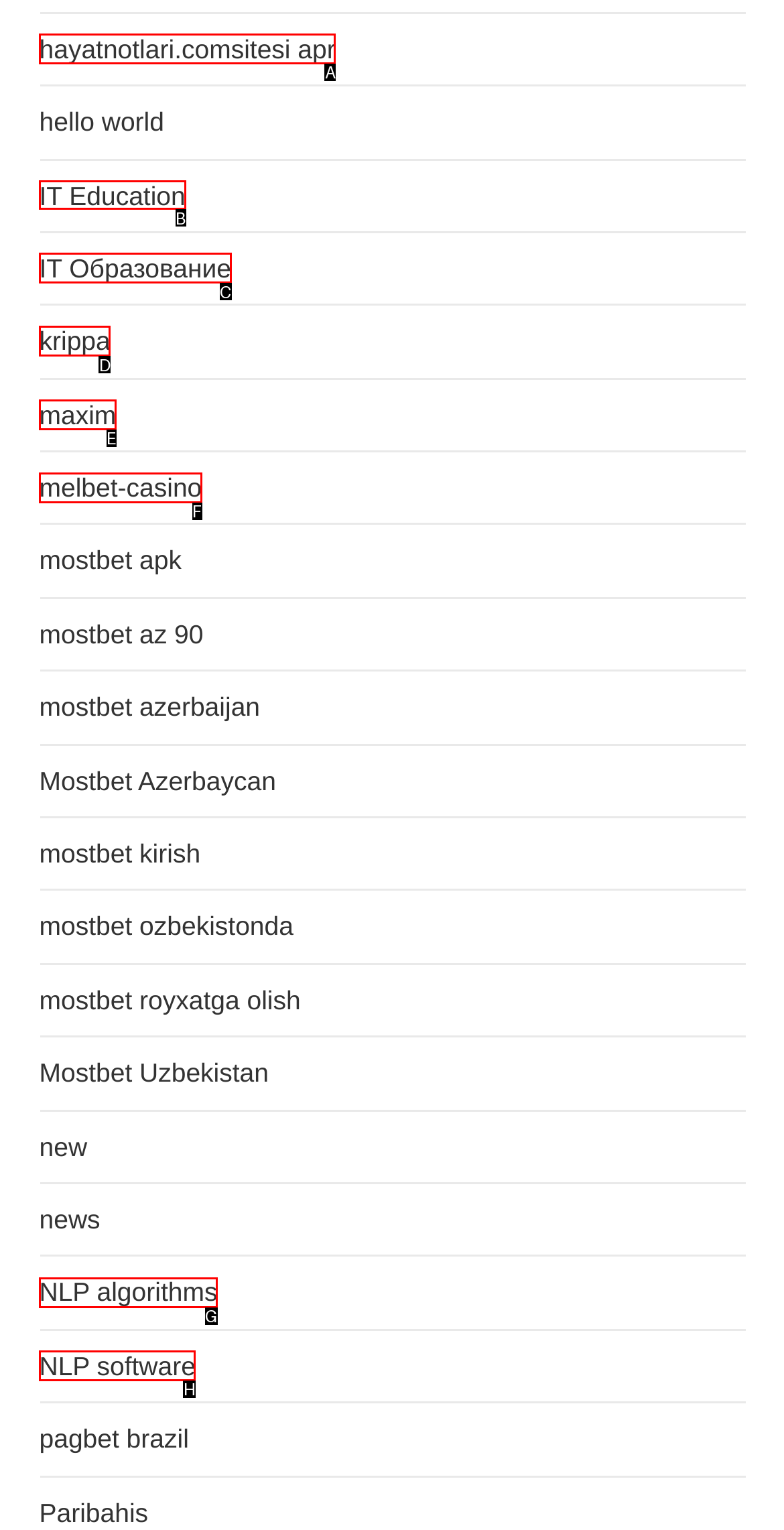To achieve the task: read about IT Education, indicate the letter of the correct choice from the provided options.

B